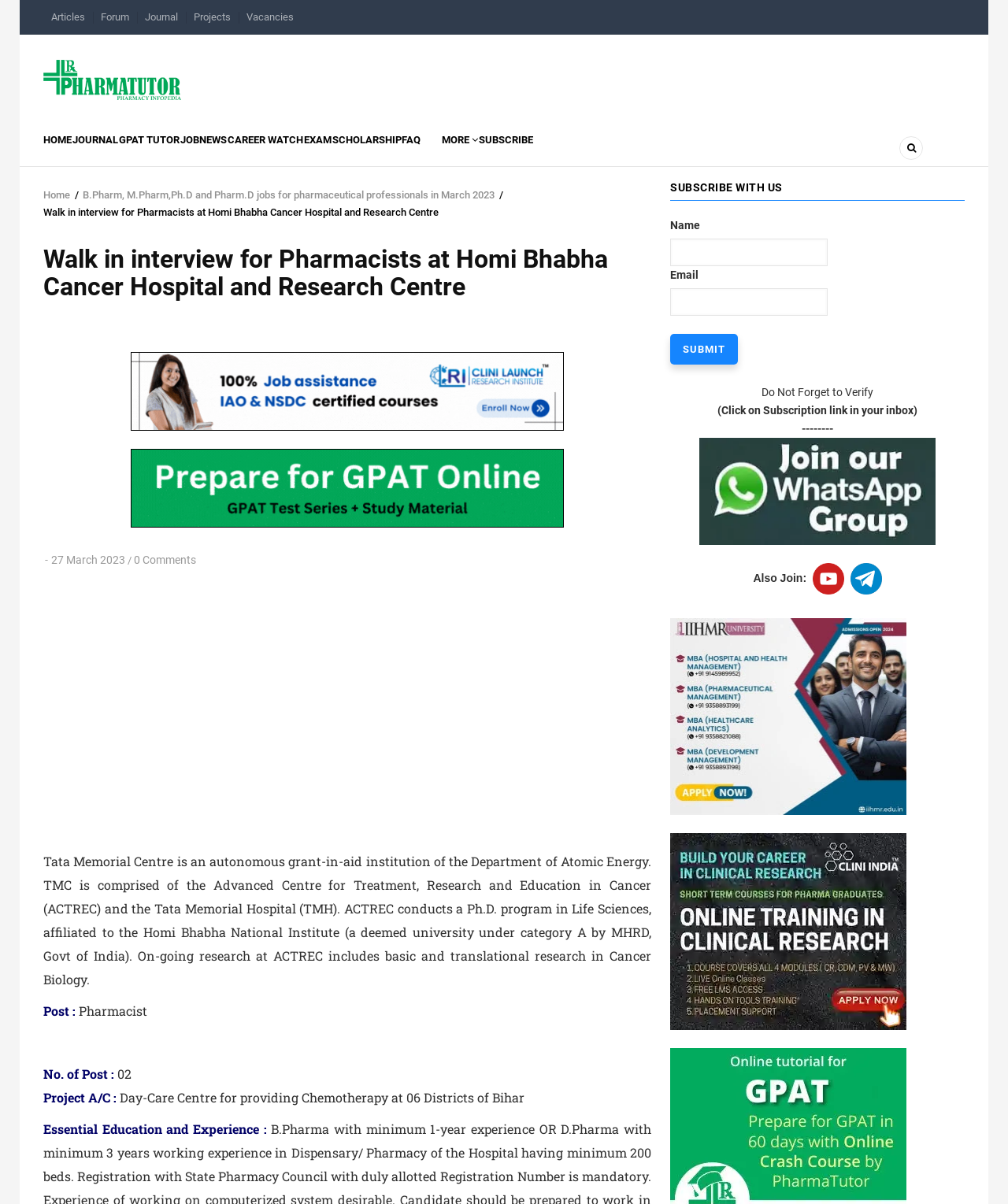Identify the bounding box coordinates for the region of the element that should be clicked to carry out the instruction: "Click on the 'Vacancies' link". The bounding box coordinates should be four float numbers between 0 and 1, i.e., [left, top, right, bottom].

[0.237, 0.009, 0.299, 0.019]